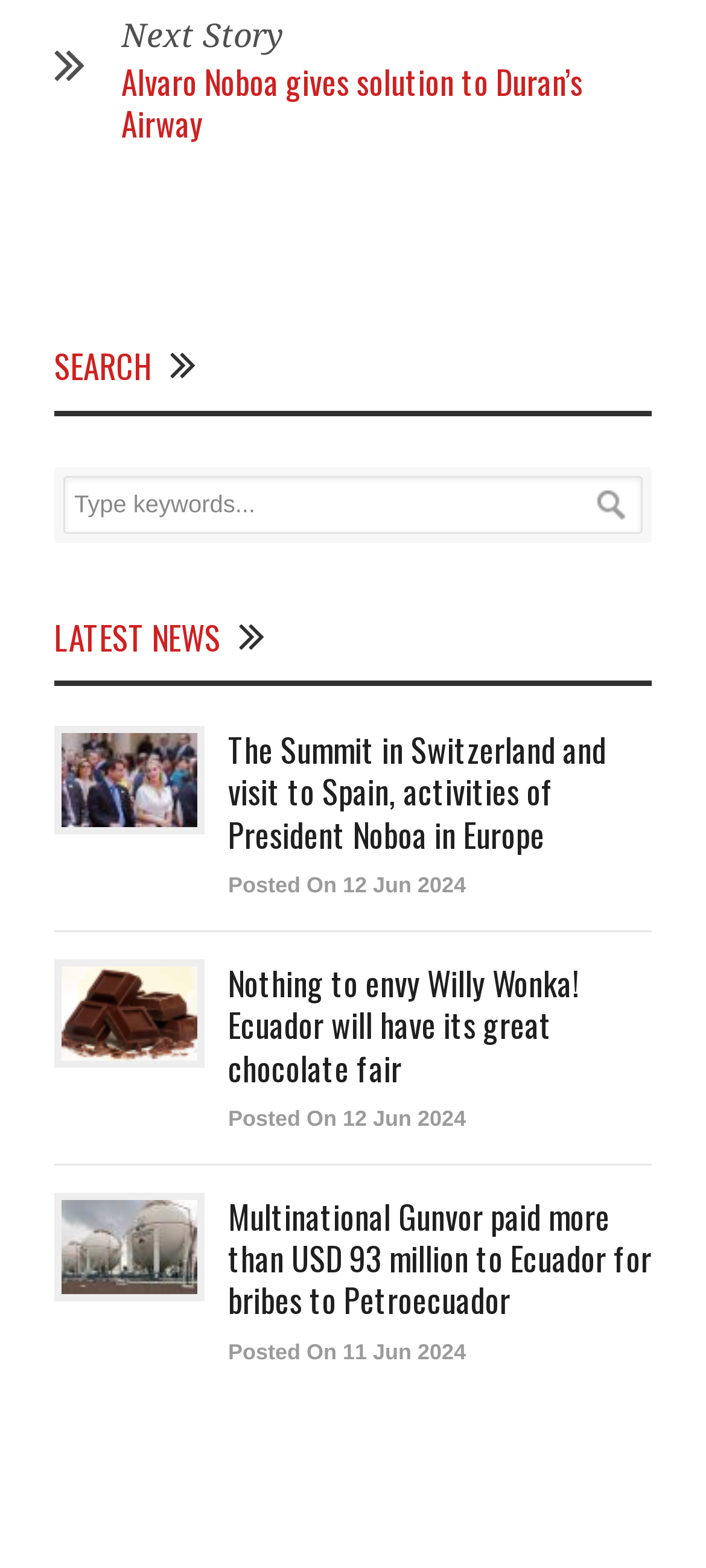Give the bounding box coordinates for this UI element: "Posted On 12 Jun 2024". The coordinates should be four float numbers between 0 and 1, arranged as [left, top, right, bottom].

[0.323, 0.705, 0.66, 0.721]